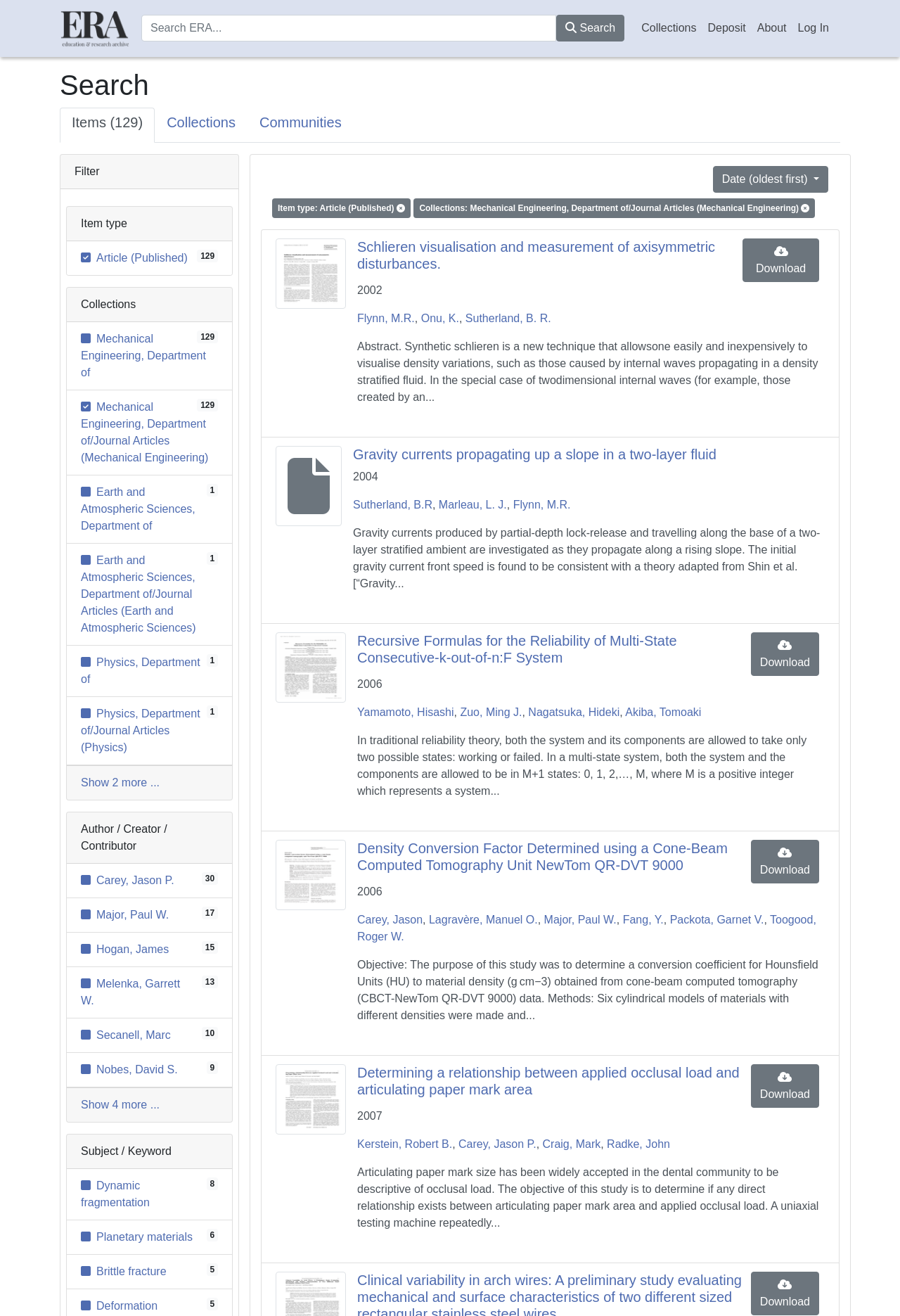Could you provide the bounding box coordinates for the portion of the screen to click to complete this instruction: "Go to Collections"?

[0.706, 0.011, 0.78, 0.032]